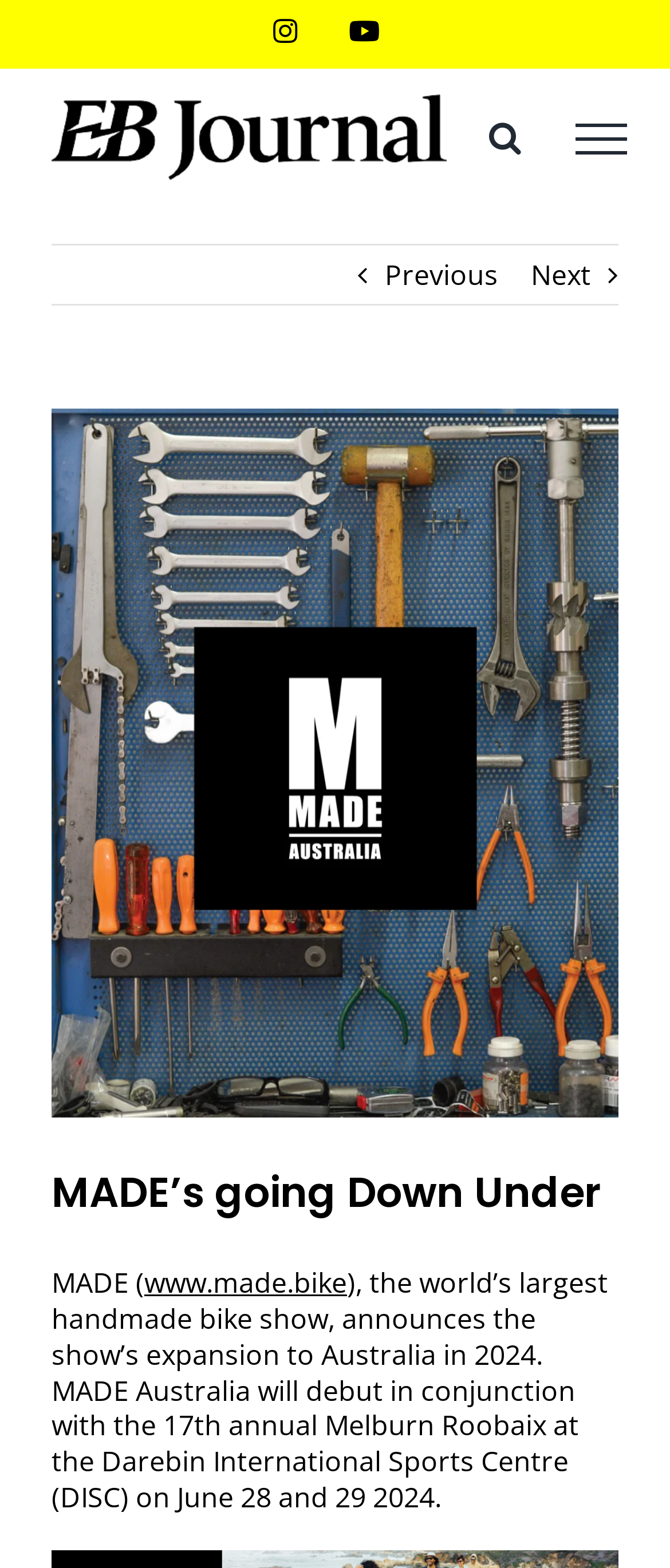Pinpoint the bounding box coordinates of the element that must be clicked to accomplish the following instruction: "Open Instagram". The coordinates should be in the format of four float numbers between 0 and 1, i.e., [left, top, right, bottom].

[0.408, 0.011, 0.444, 0.028]